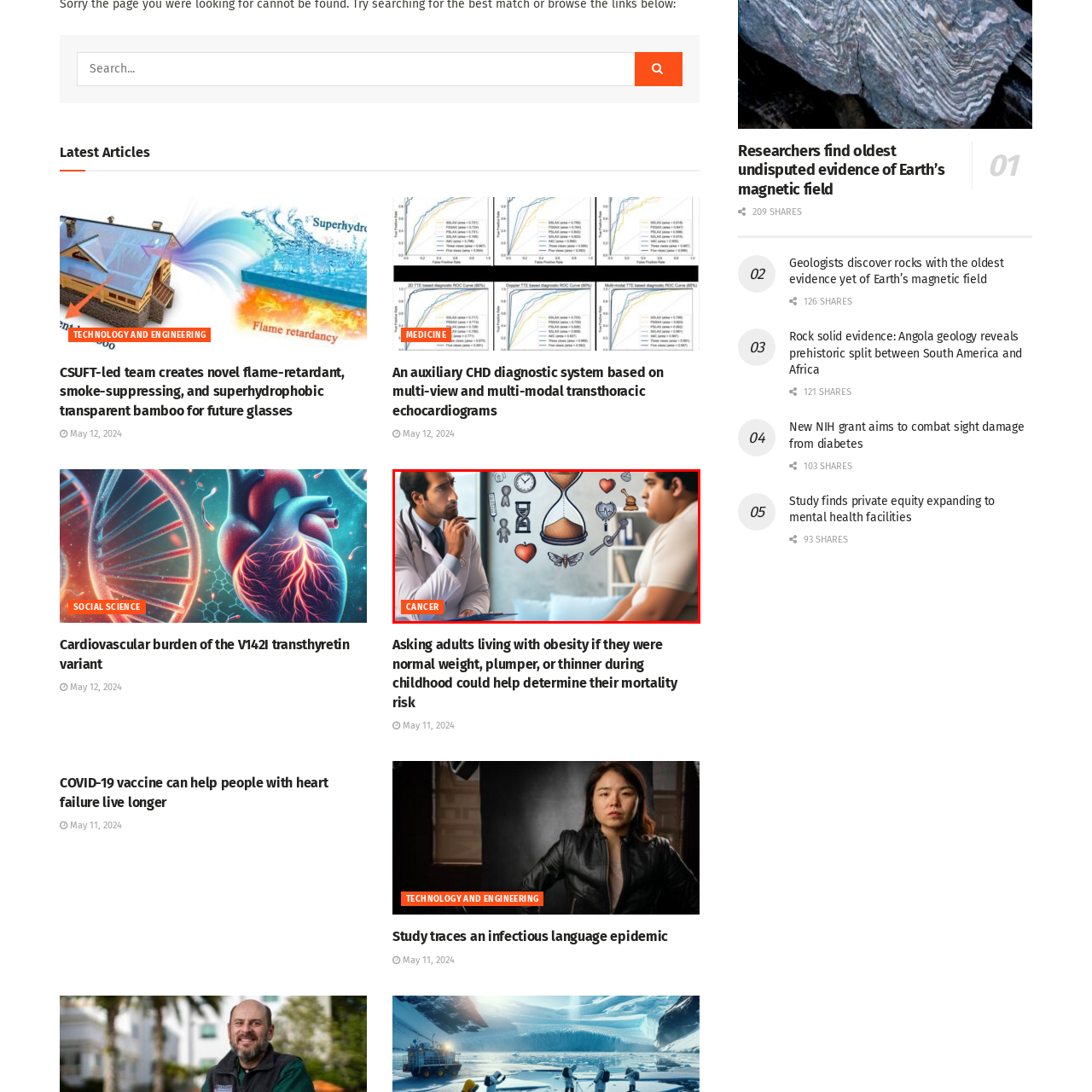What is the topic of conversation?
View the image contained within the red box and provide a one-word or short-phrase answer to the question.

Cancer